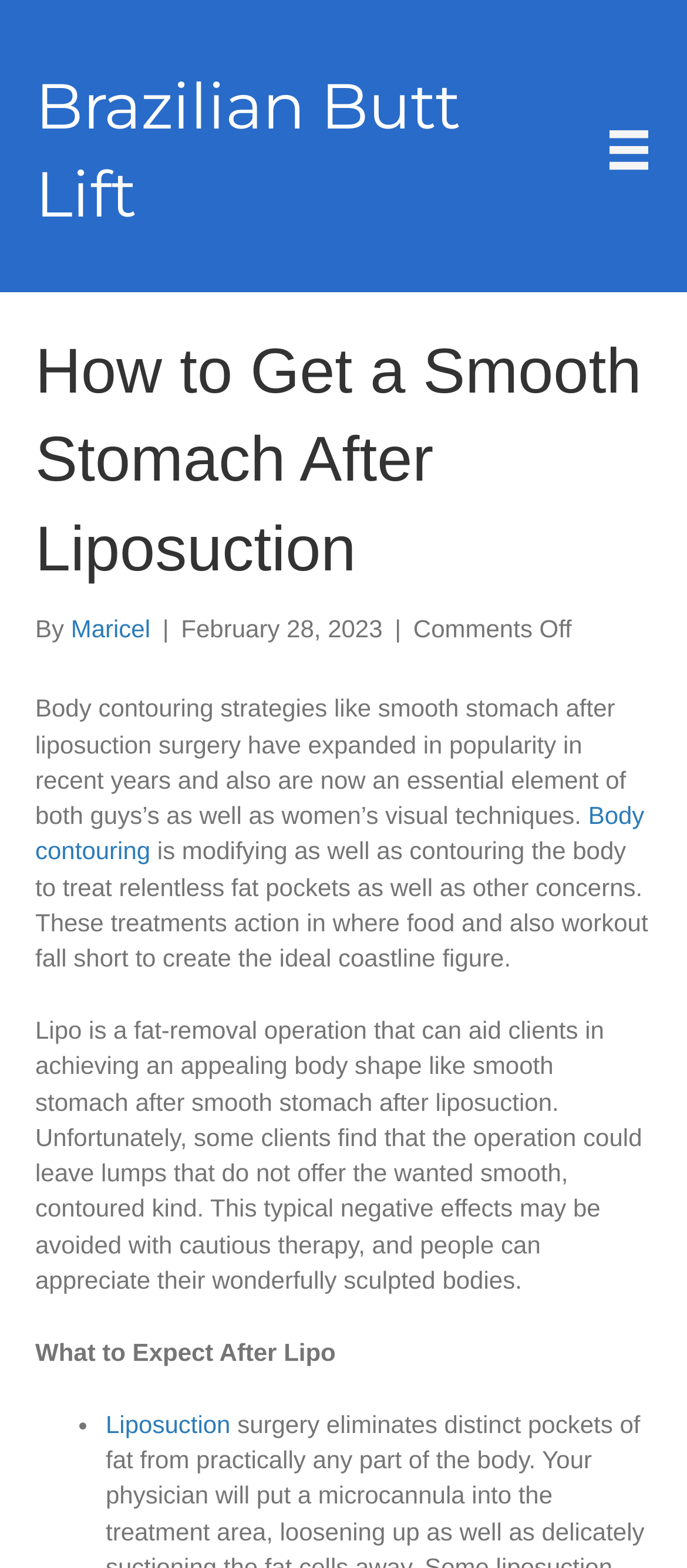Determine the main heading of the webpage and generate its text.

Brazilian Butt Lift